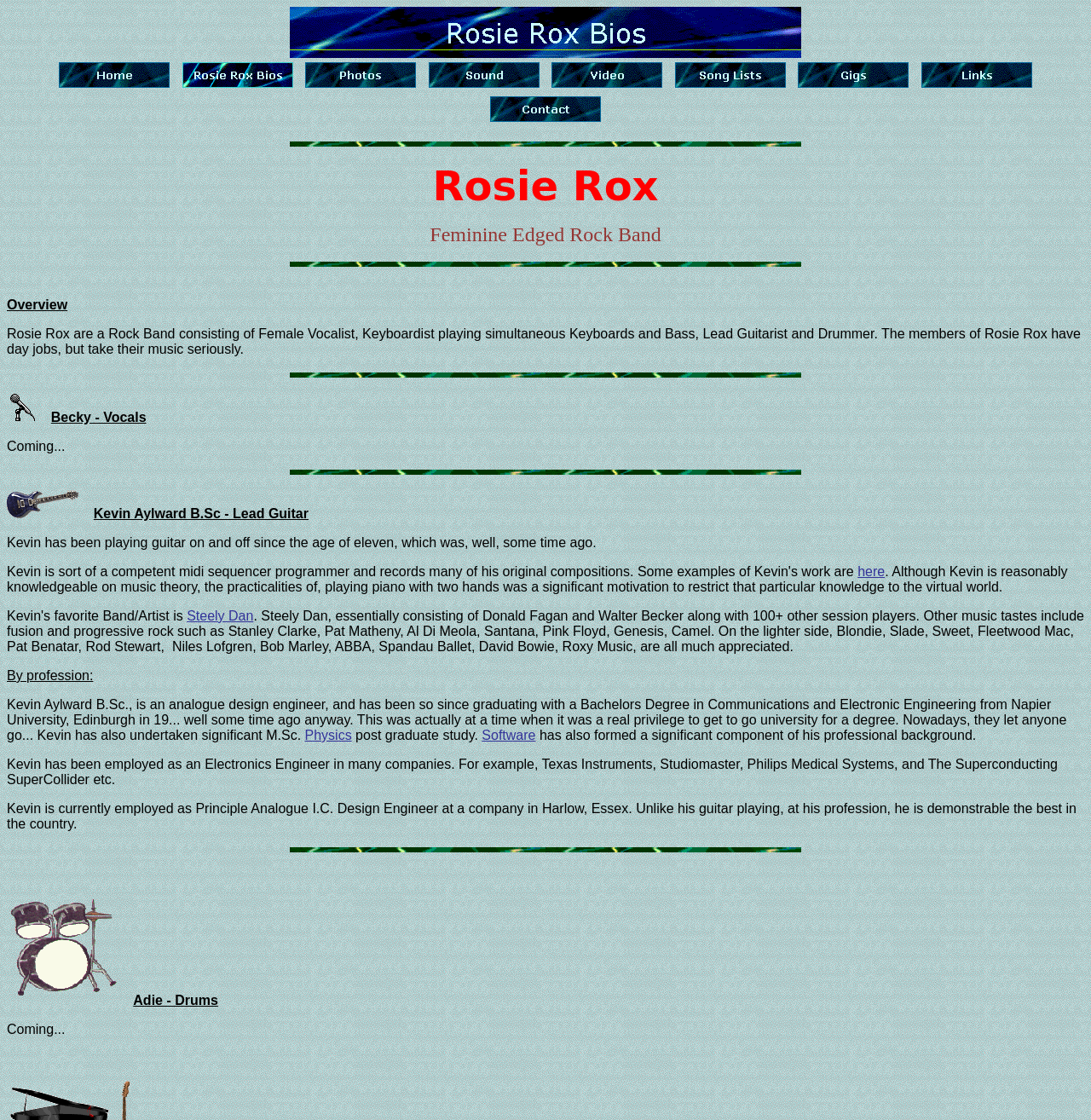Identify the bounding box coordinates necessary to click and complete the given instruction: "Search for something".

None